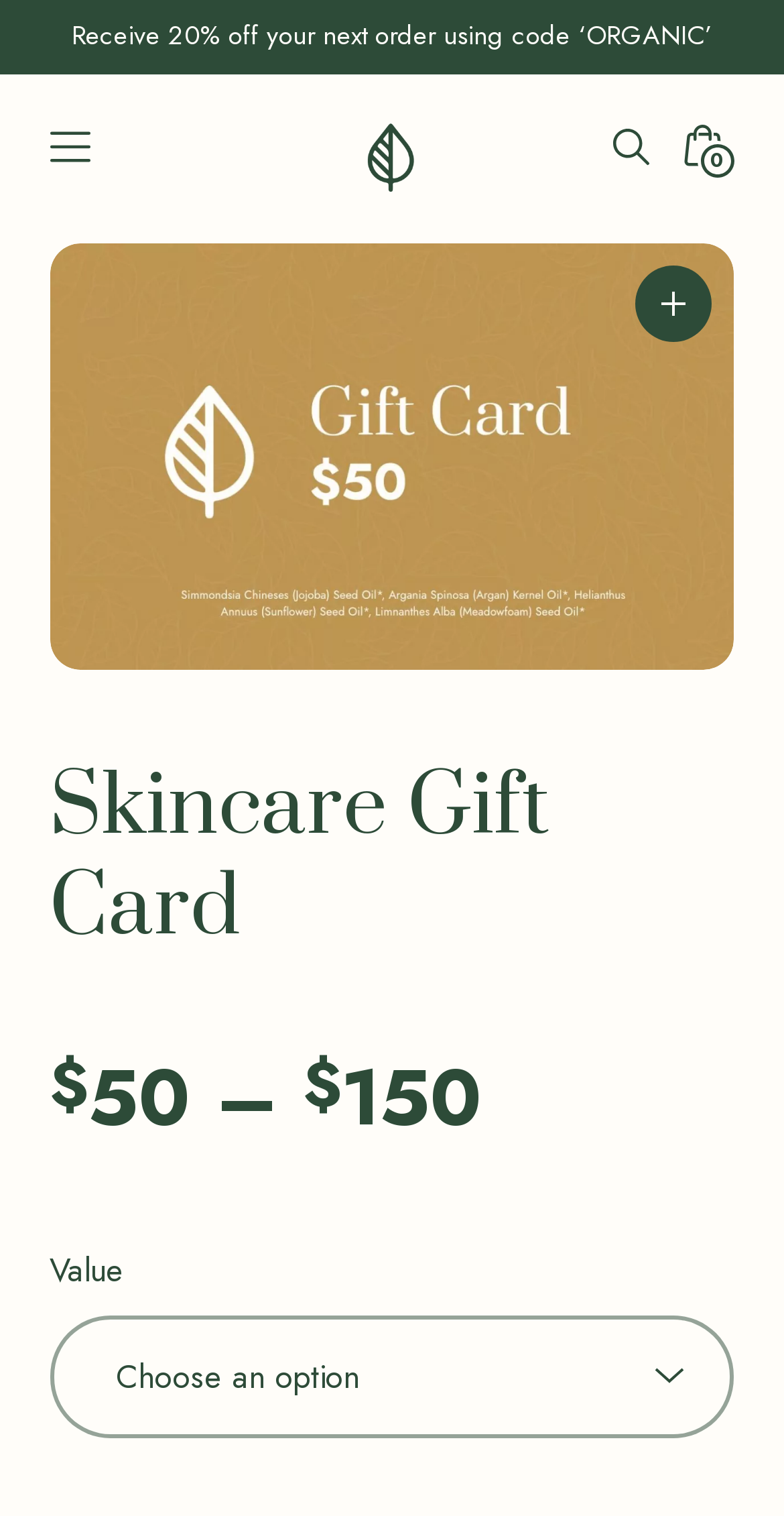Highlight the bounding box coordinates of the element you need to click to perform the following instruction: "Toggle the search."

[0.775, 0.08, 0.836, 0.112]